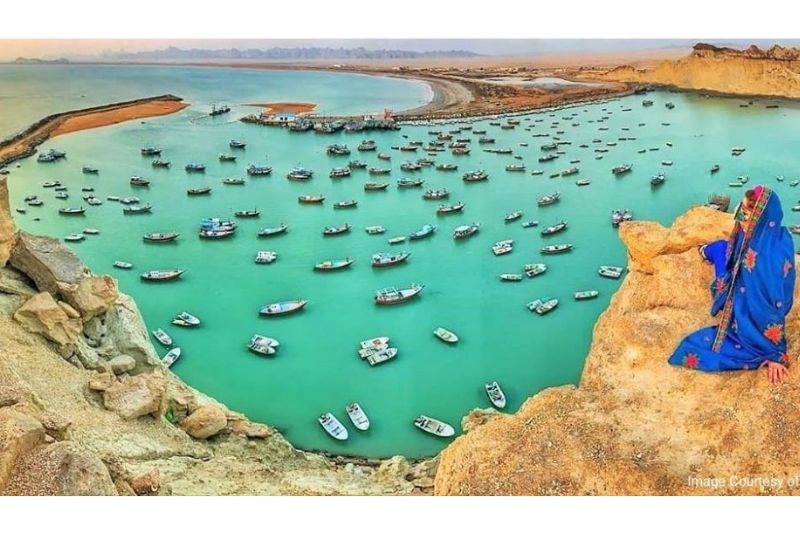Provide a single word or phrase answer to the question: 
What time of day is depicted in the image?

Dawn or dusk